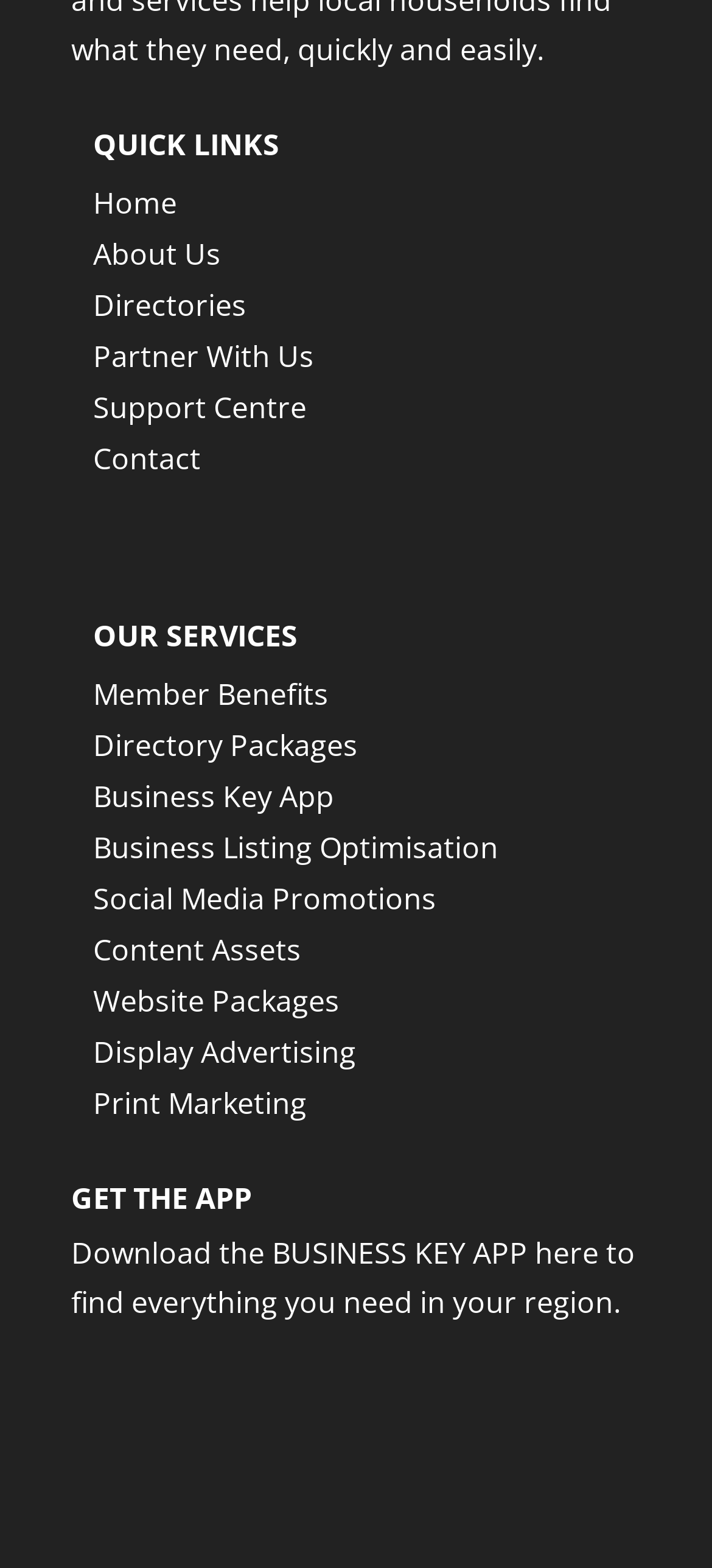Indicate the bounding box coordinates of the element that needs to be clicked to satisfy the following instruction: "go to home page". The coordinates should be four float numbers between 0 and 1, i.e., [left, top, right, bottom].

[0.131, 0.116, 0.249, 0.142]